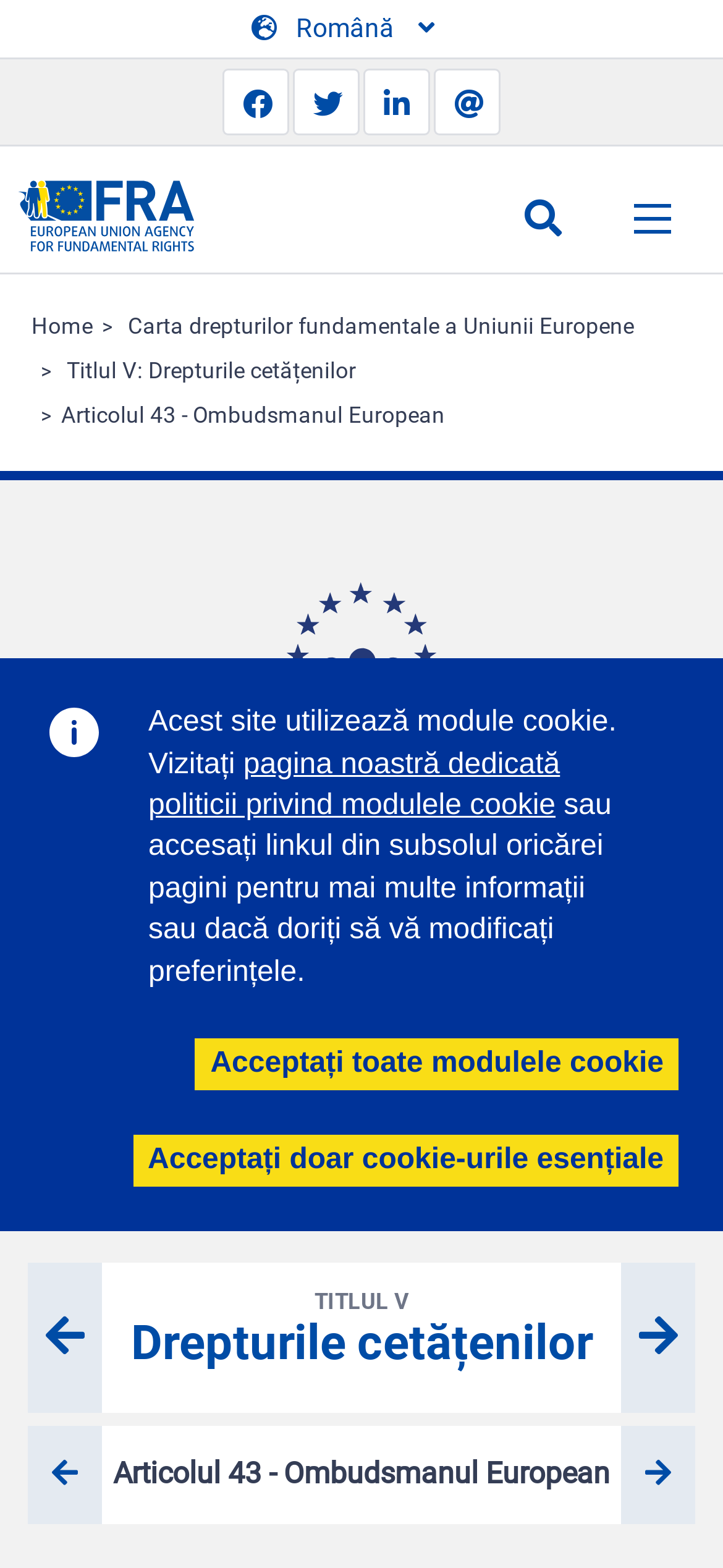Determine the bounding box coordinates for the region that must be clicked to execute the following instruction: "Go to home page".

[0.021, 0.115, 0.277, 0.164]